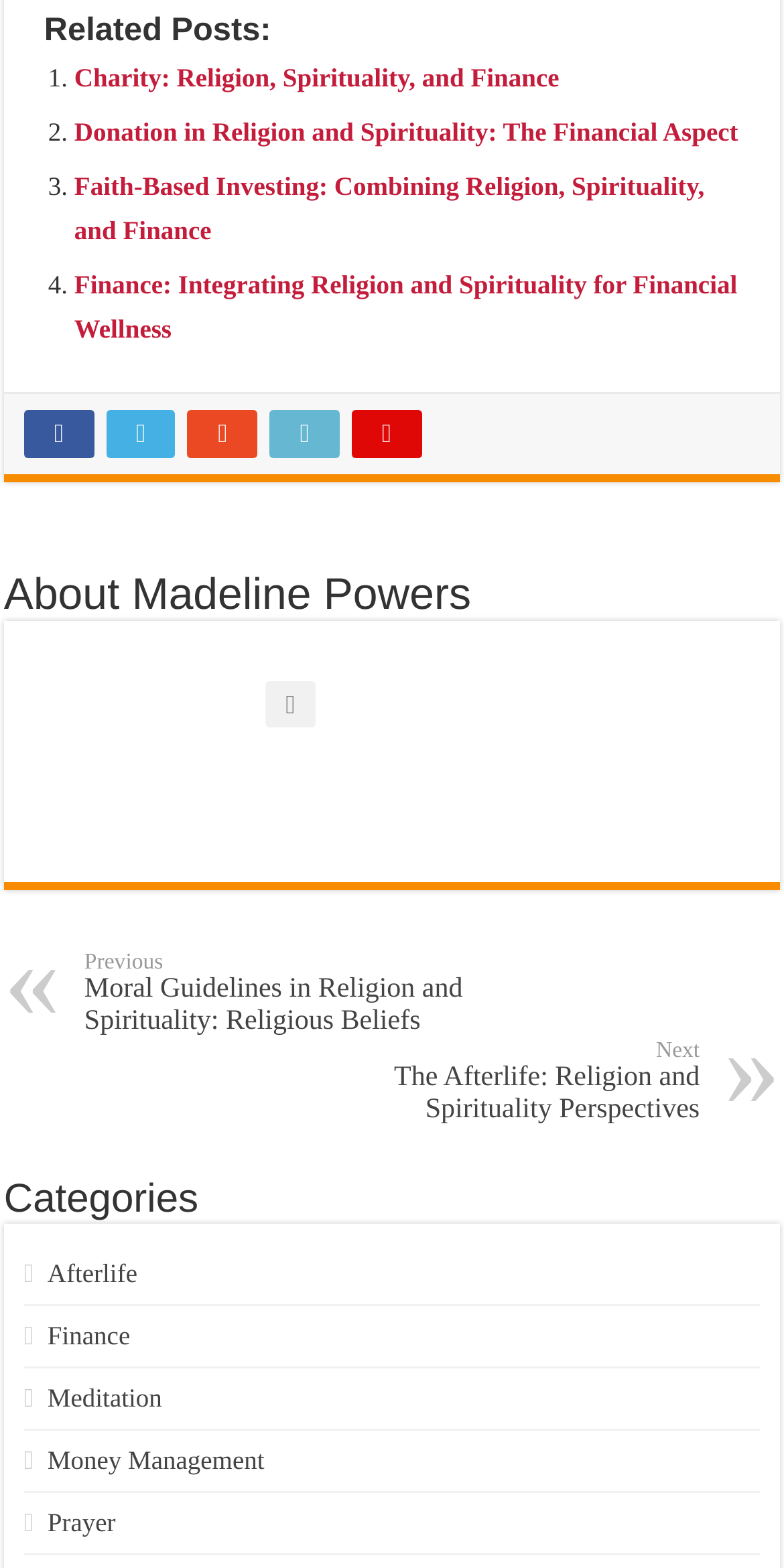Please identify the bounding box coordinates of the element that needs to be clicked to perform the following instruction: "Click on the 'uf09a' icon".

[0.031, 0.262, 0.12, 0.293]